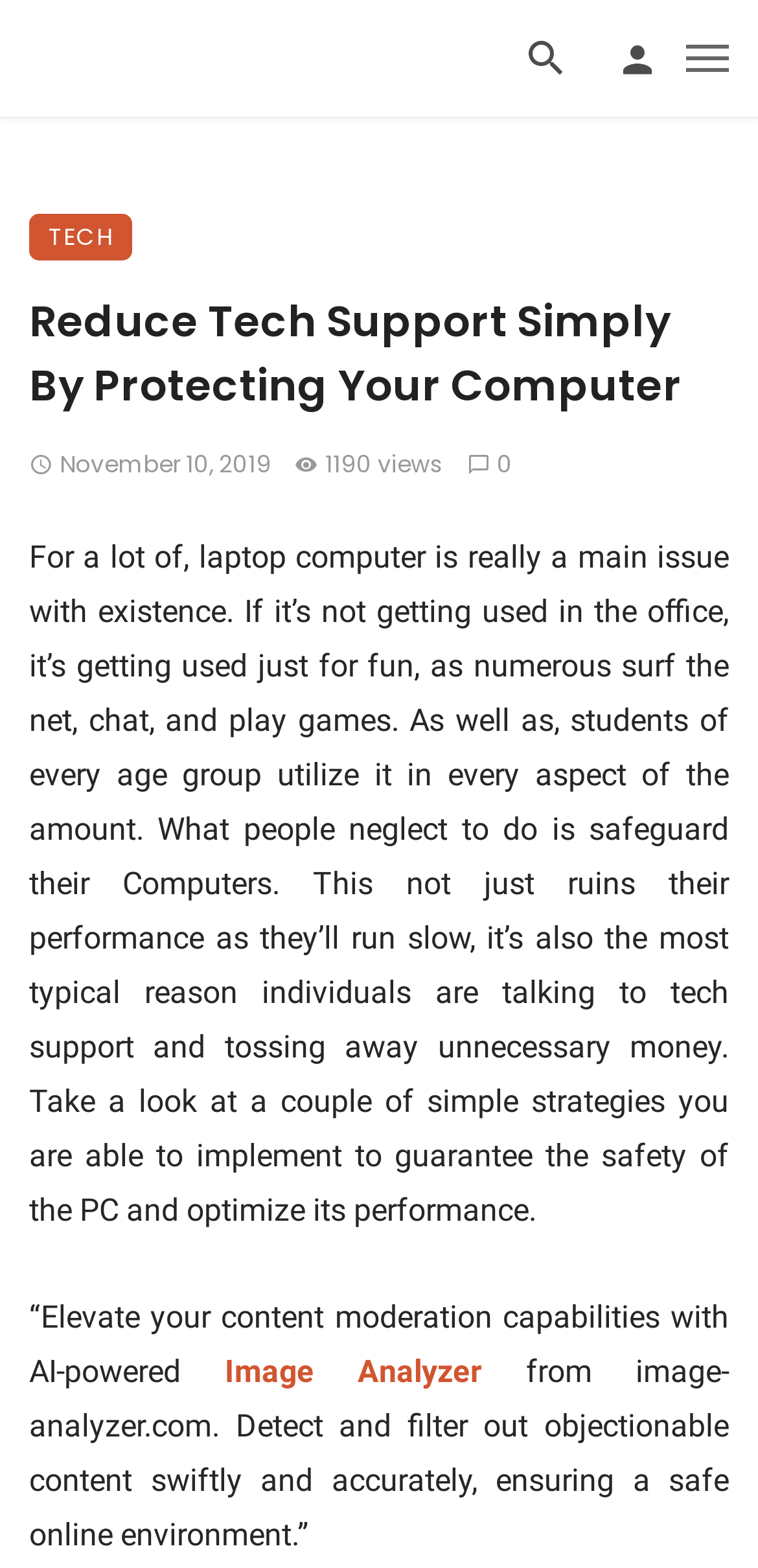What is the purpose of the article?
Examine the image and give a concise answer in one word or a short phrase.

To provide tips on protecting computers